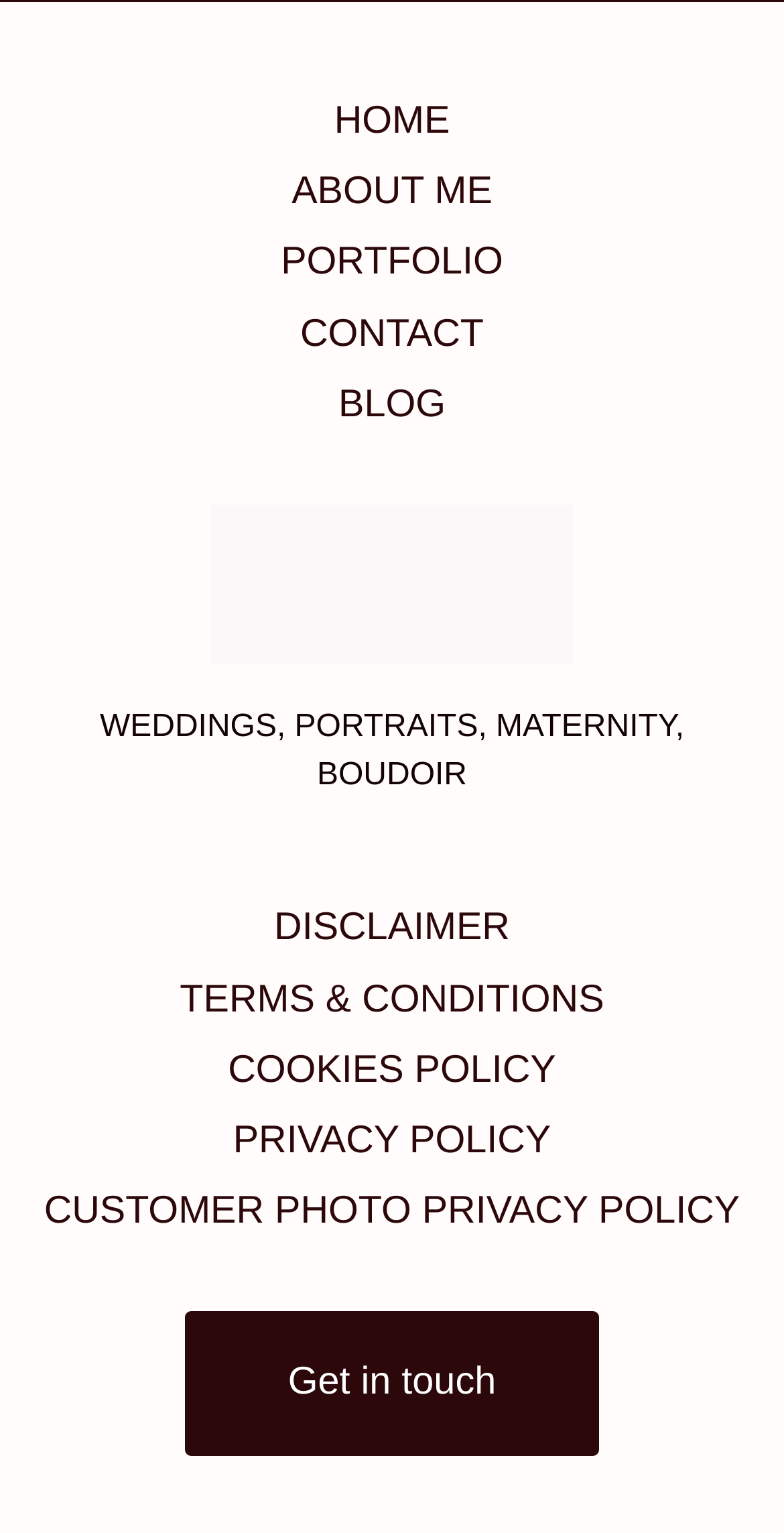How many navigation links are present at the top? Observe the screenshot and provide a one-word or short phrase answer.

5